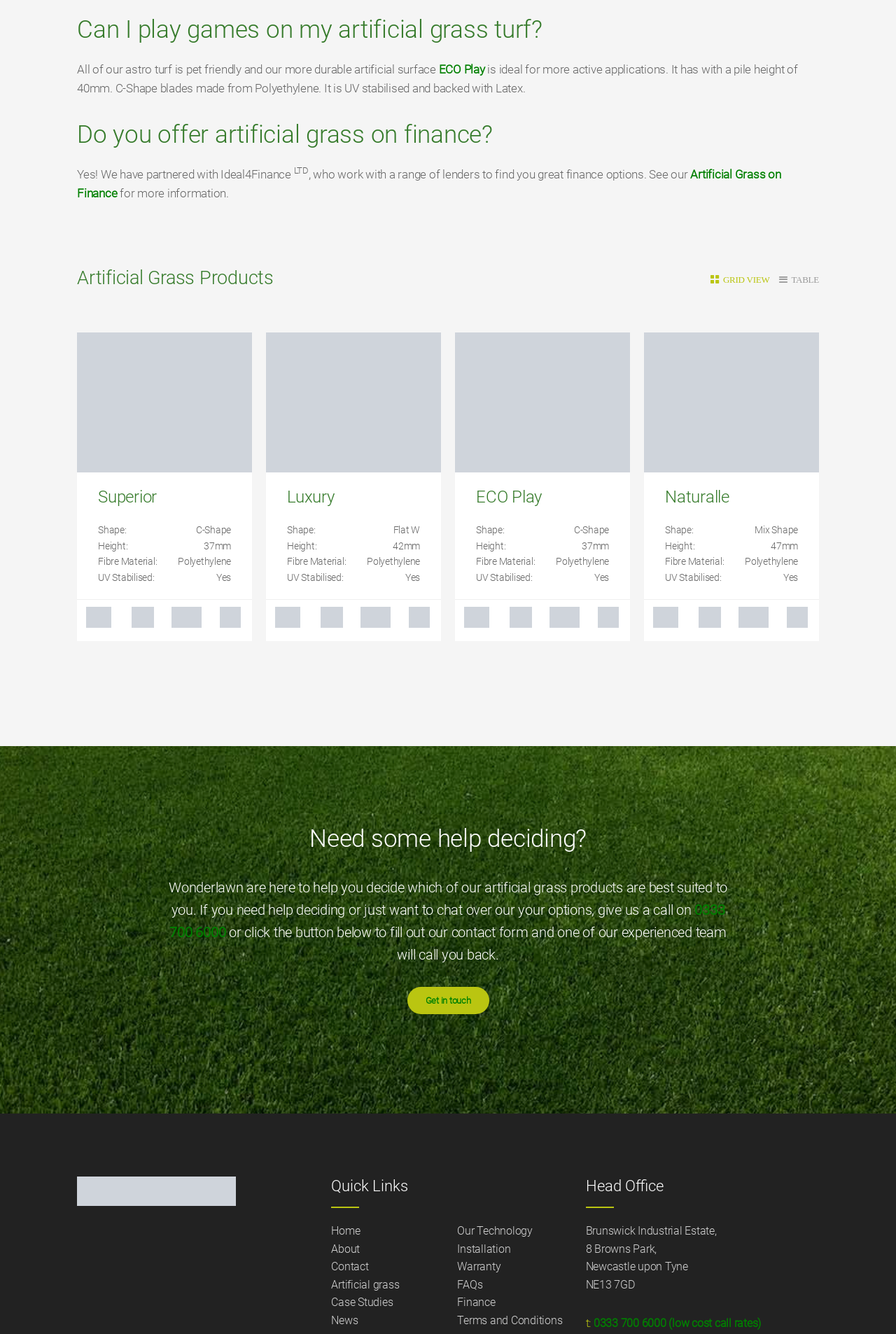Given the element description, predict the bounding box coordinates in the format (top-left x, top-left y, bottom-right x, bottom-right y). Make sure all values are between 0 and 1. Here is the element description: 0333 700 6000

[0.189, 0.676, 0.809, 0.705]